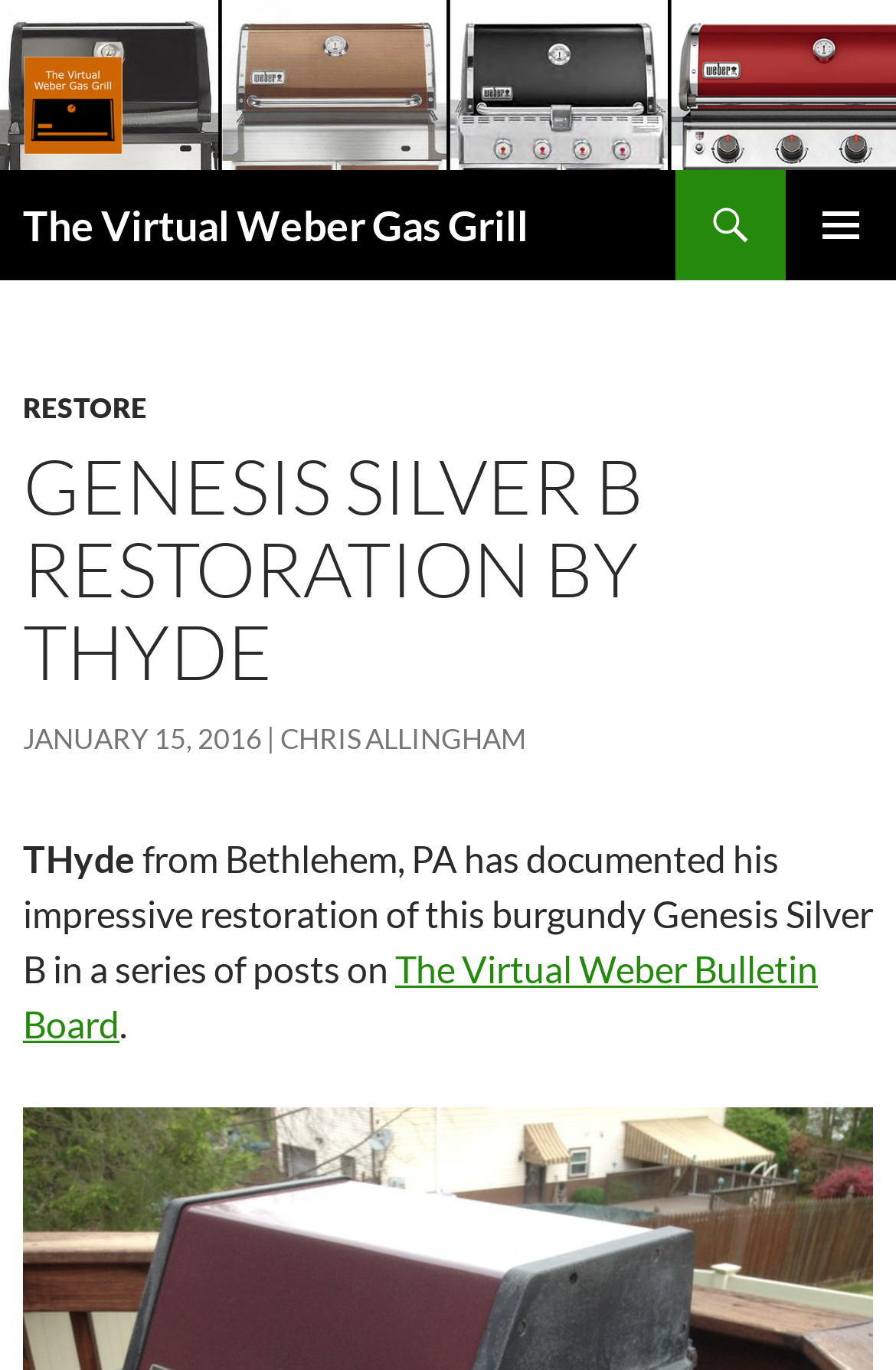What is the date of the restoration post?
Based on the image, give a one-word or short phrase answer.

January 15, 2016